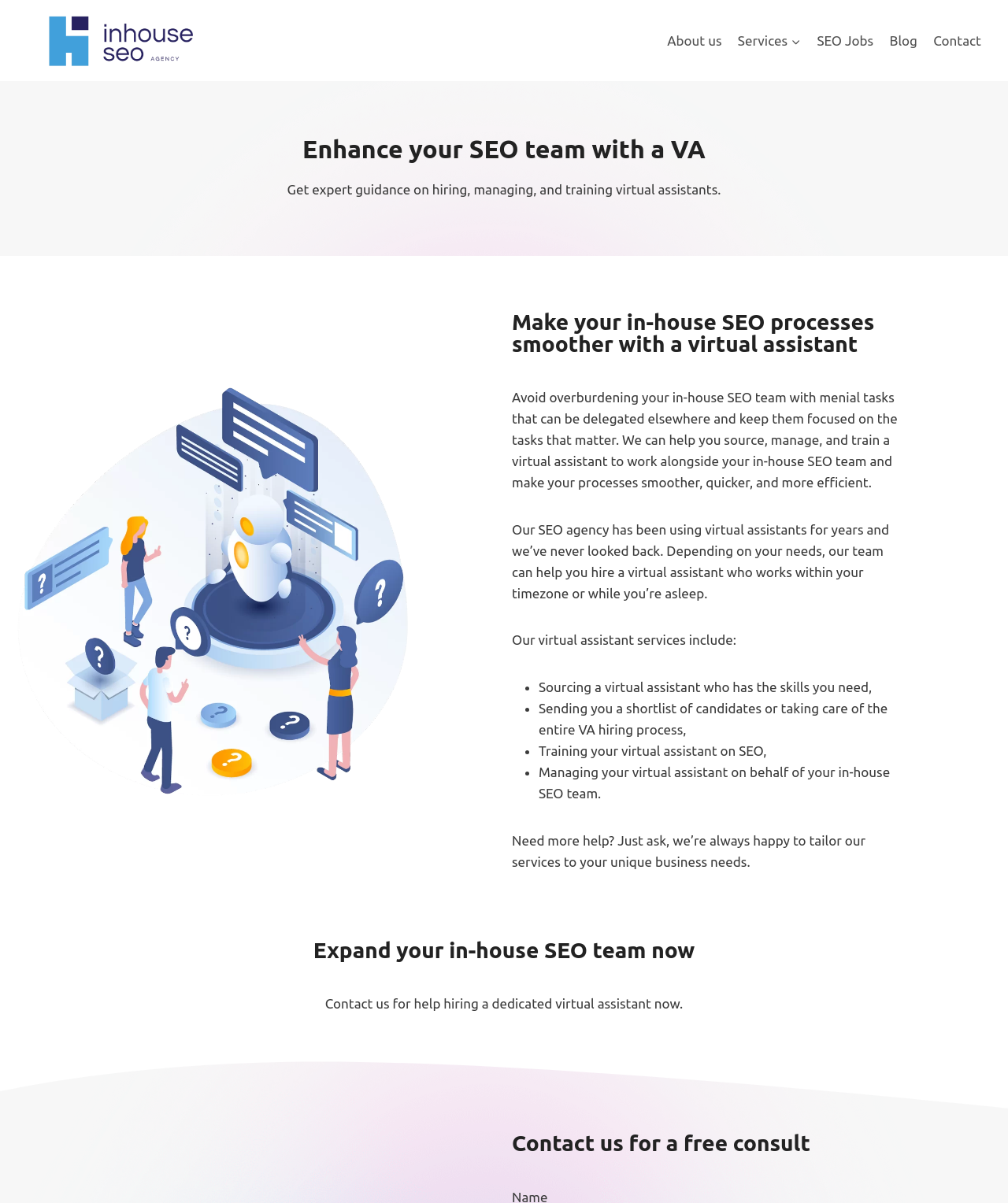Find and provide the bounding box coordinates for the UI element described here: "SEO Jobs". The coordinates should be given as four float numbers between 0 and 1: [left, top, right, bottom].

[0.803, 0.018, 0.874, 0.049]